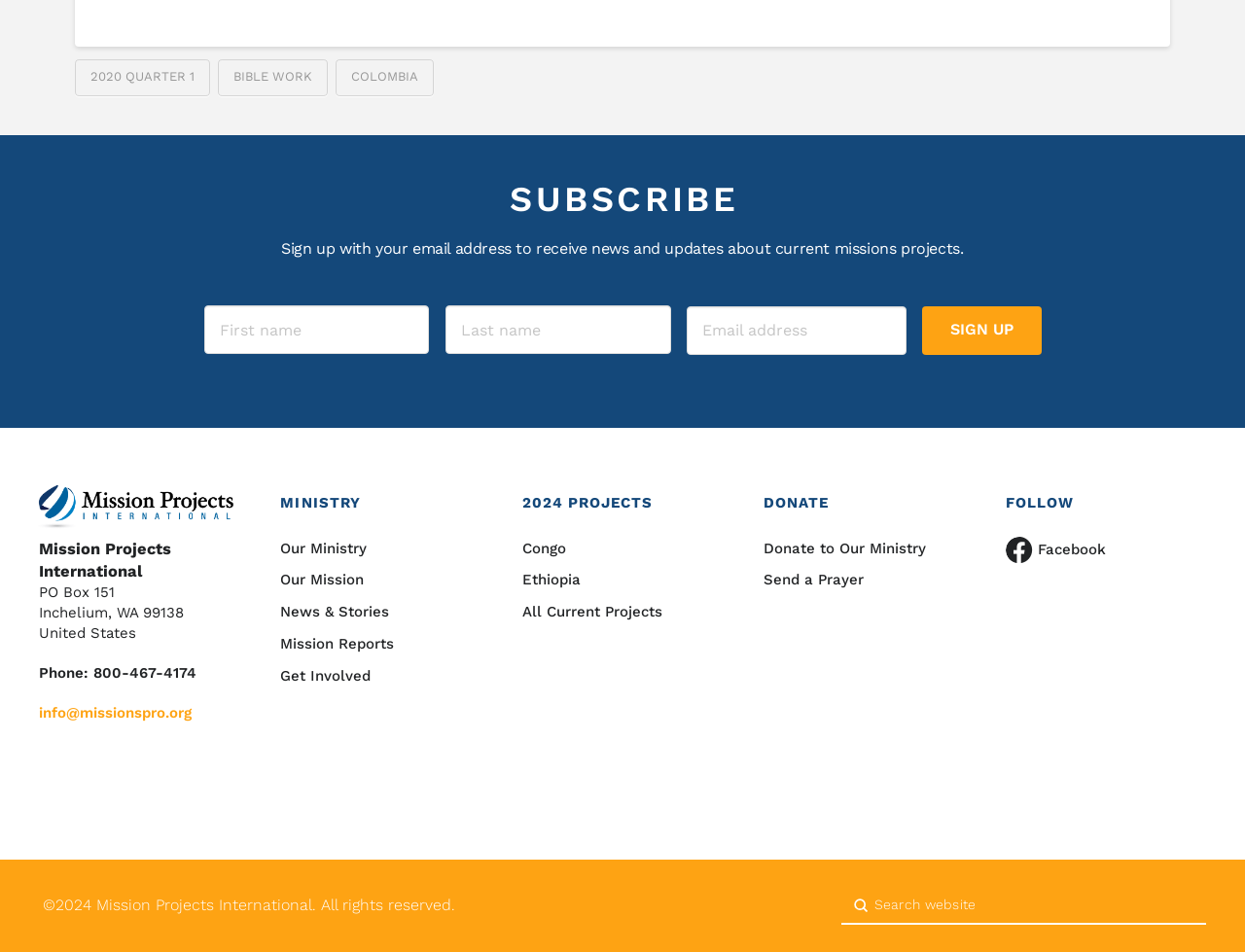How can I get involved with the organization?
Answer with a single word or short phrase according to what you see in the image.

Get Involved link